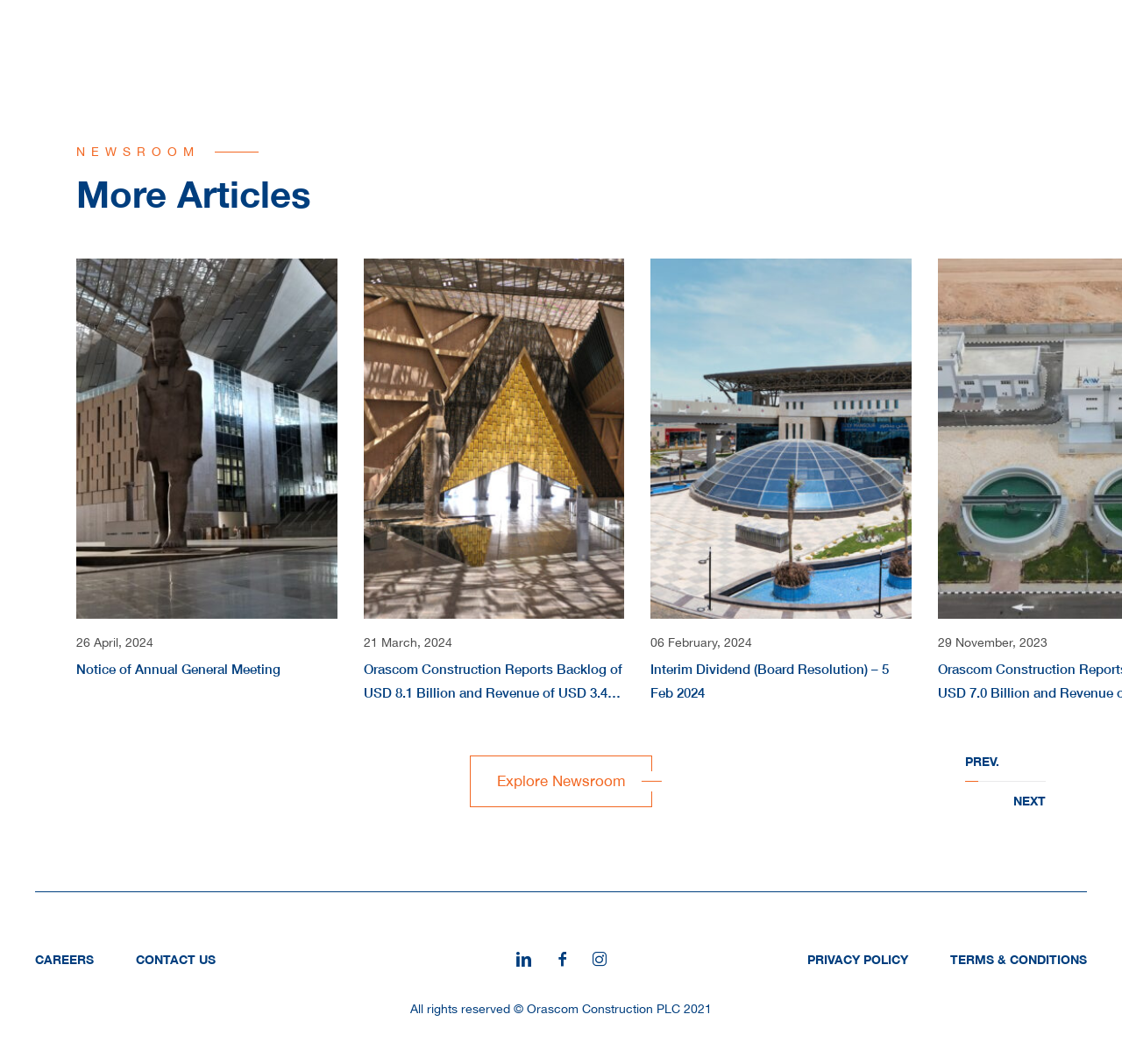Please mark the bounding box coordinates of the area that should be clicked to carry out the instruction: "View Notice of Annual General Meeting".

[0.068, 0.243, 0.3, 0.671]